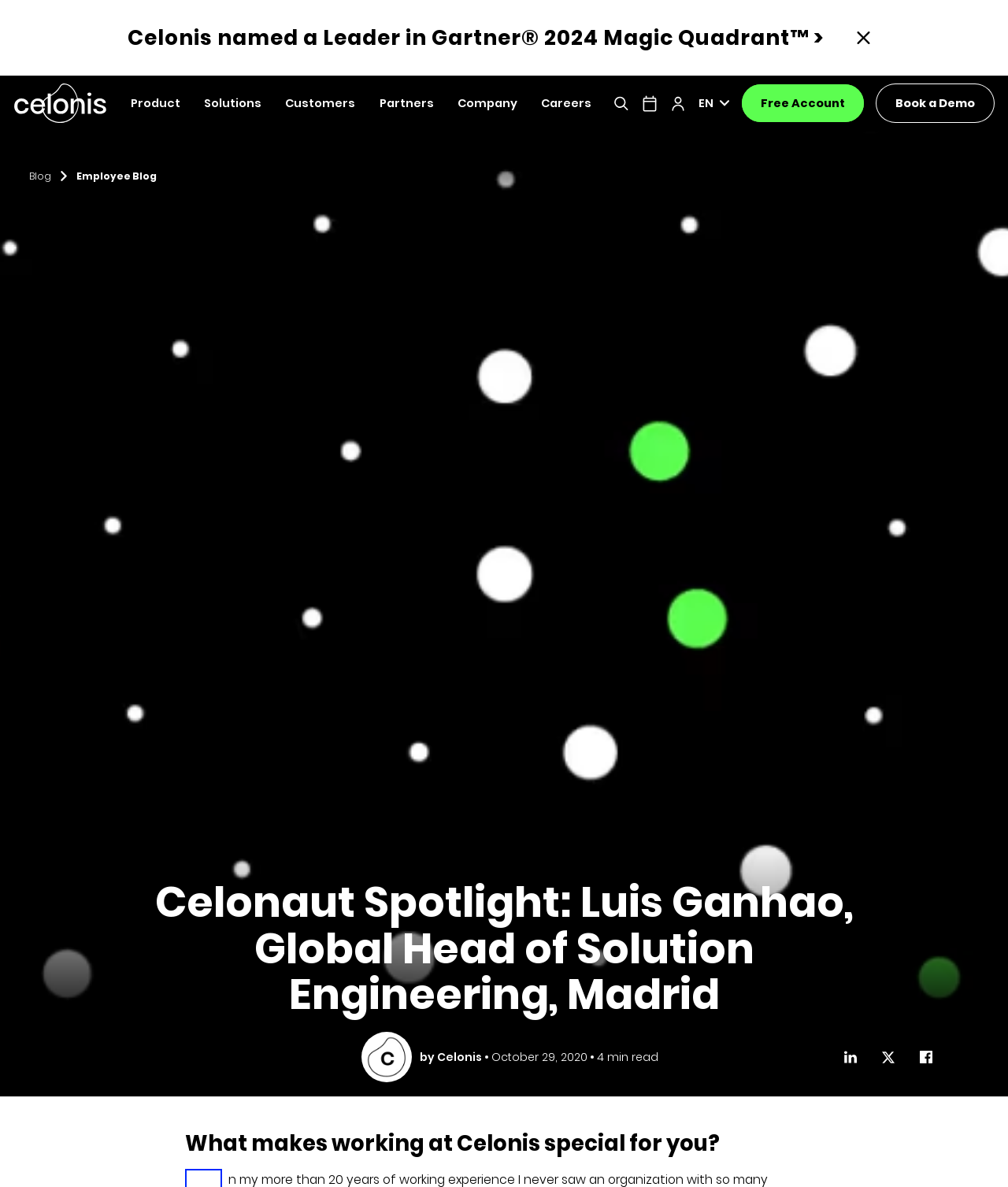What is the position of Luis Ganhao?
Please provide a single word or phrase as your answer based on the screenshot.

Global Head of Solution Engineering